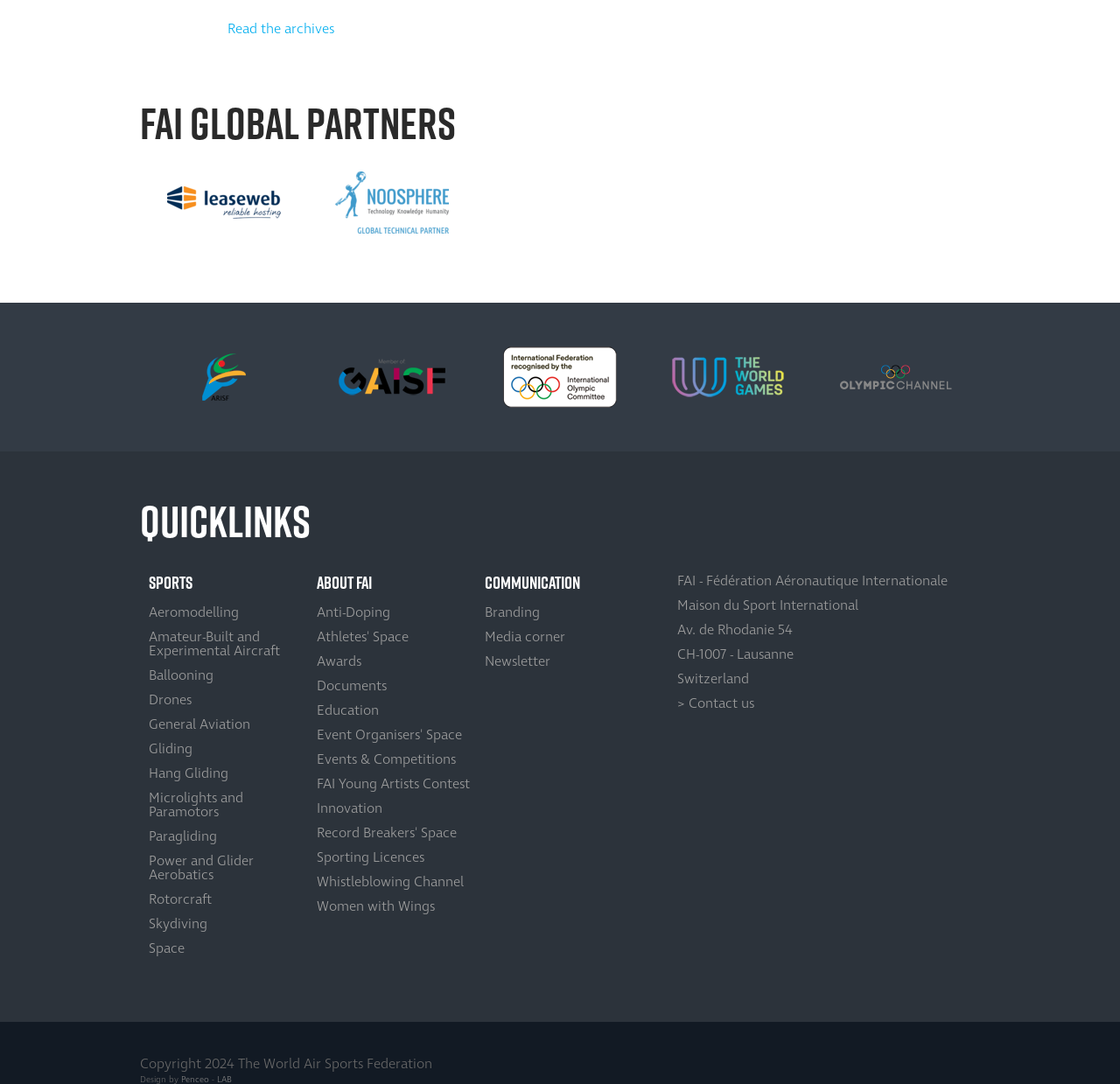Indicate the bounding box coordinates of the element that must be clicked to execute the instruction: "Click on the 'Aeromodelling' link". The coordinates should be given as four float numbers between 0 and 1, i.e., [left, top, right, bottom].

[0.125, 0.554, 0.275, 0.576]